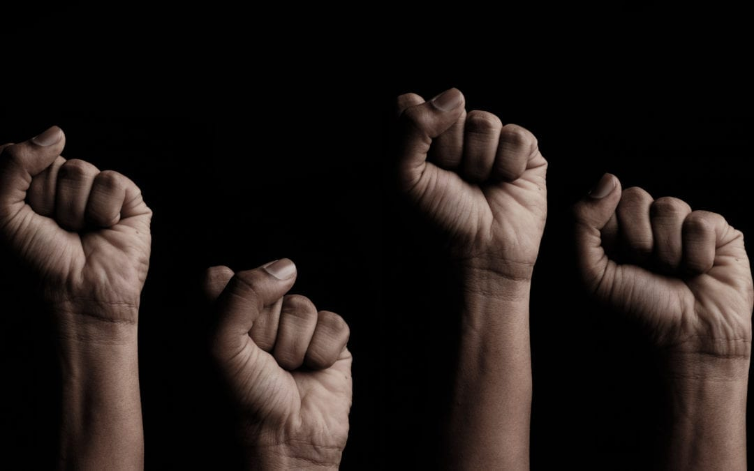Provide a thorough and detailed caption for the image.

The image features a series of raised fists against a dark background, symbolizing solidarity and resistance in the face of social injustice. This powerful visual is often associated with movements advocating for racial equality and human rights, conveying a message of unity and strength among protestors. The hands, varying in skin tone, emphasize the collective struggle against oppression and the commitment to fight for equity and justice. The image aligns with themes of resilience and community support, resonating with broader narratives surrounding social movements and the ongoing quest for justice in society.